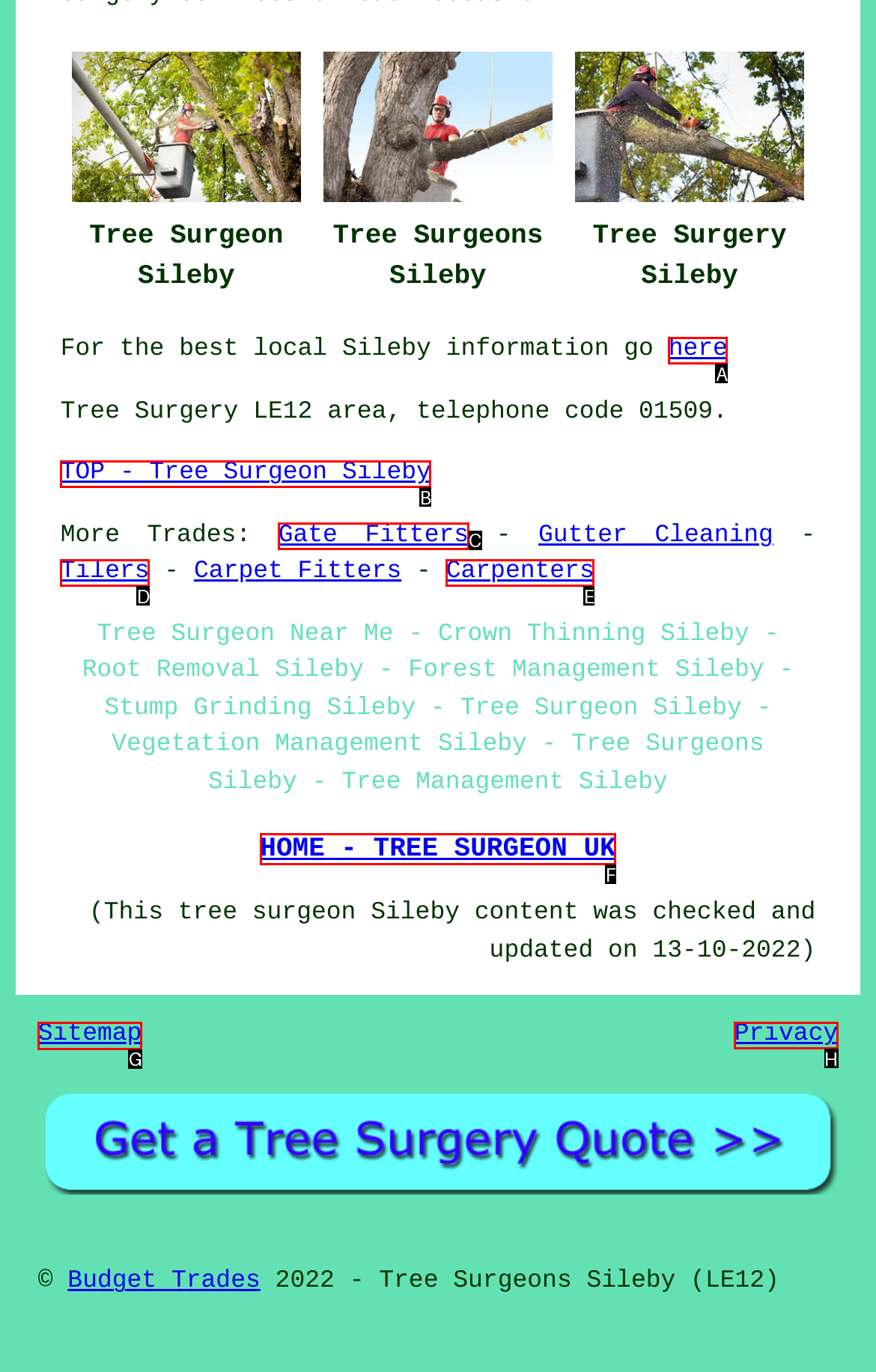Choose the letter of the option that needs to be clicked to perform the task: Check the sitemap. Answer with the letter.

G